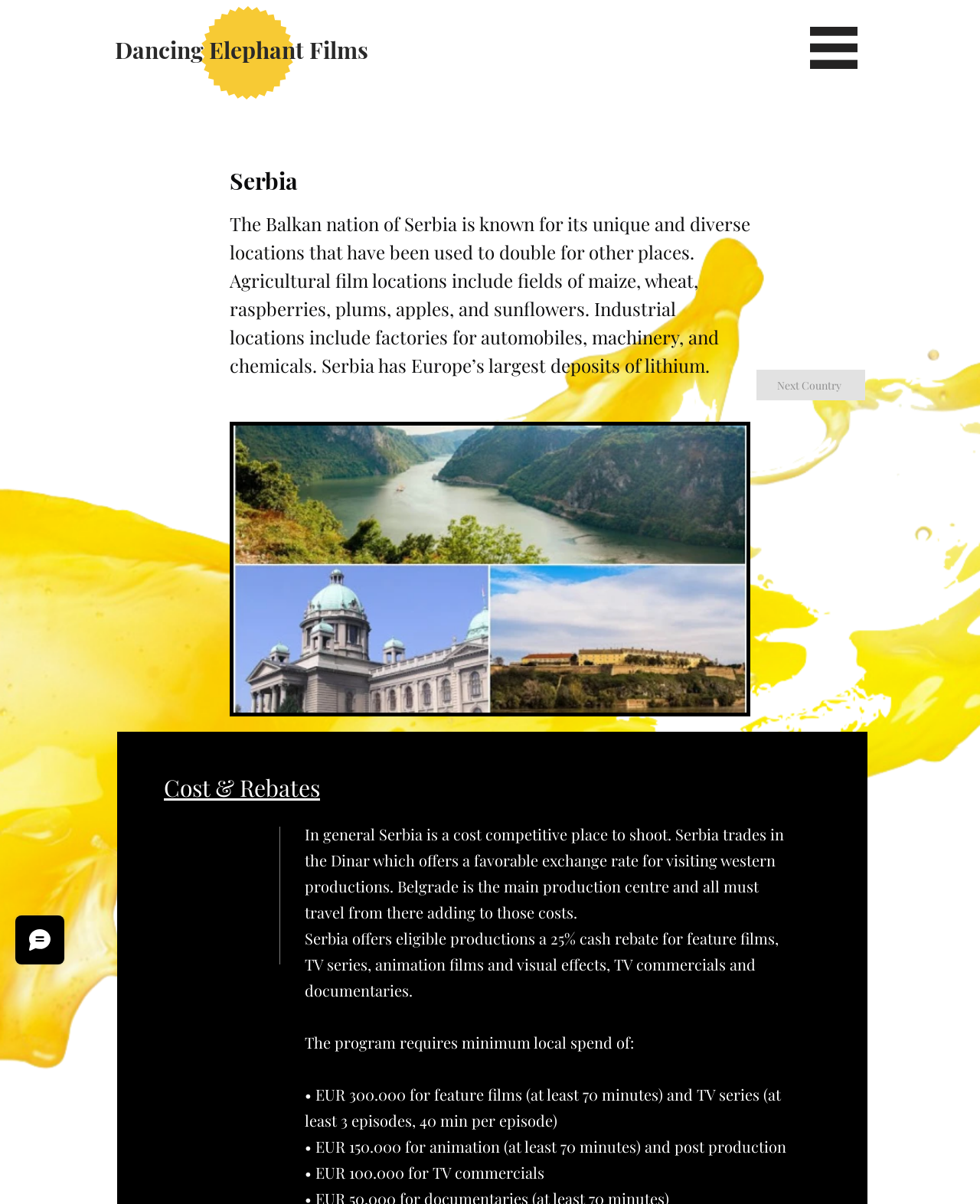What is Serbia known for?
Answer with a single word or phrase, using the screenshot for reference.

unique and diverse locations